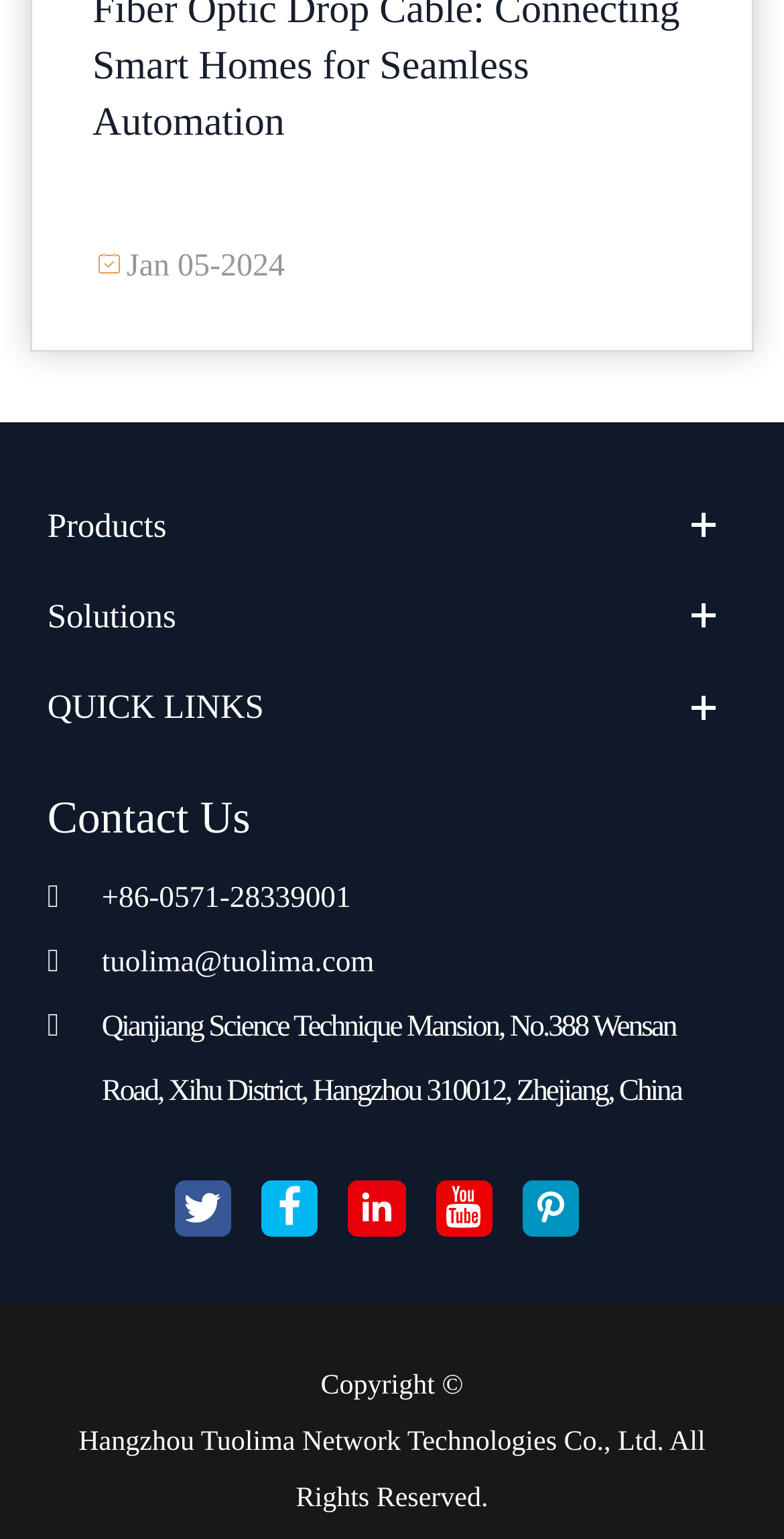Locate the bounding box coordinates of the element's region that should be clicked to carry out the following instruction: "check out the Facebook page". The coordinates need to be four float numbers between 0 and 1, i.e., [left, top, right, bottom].

None